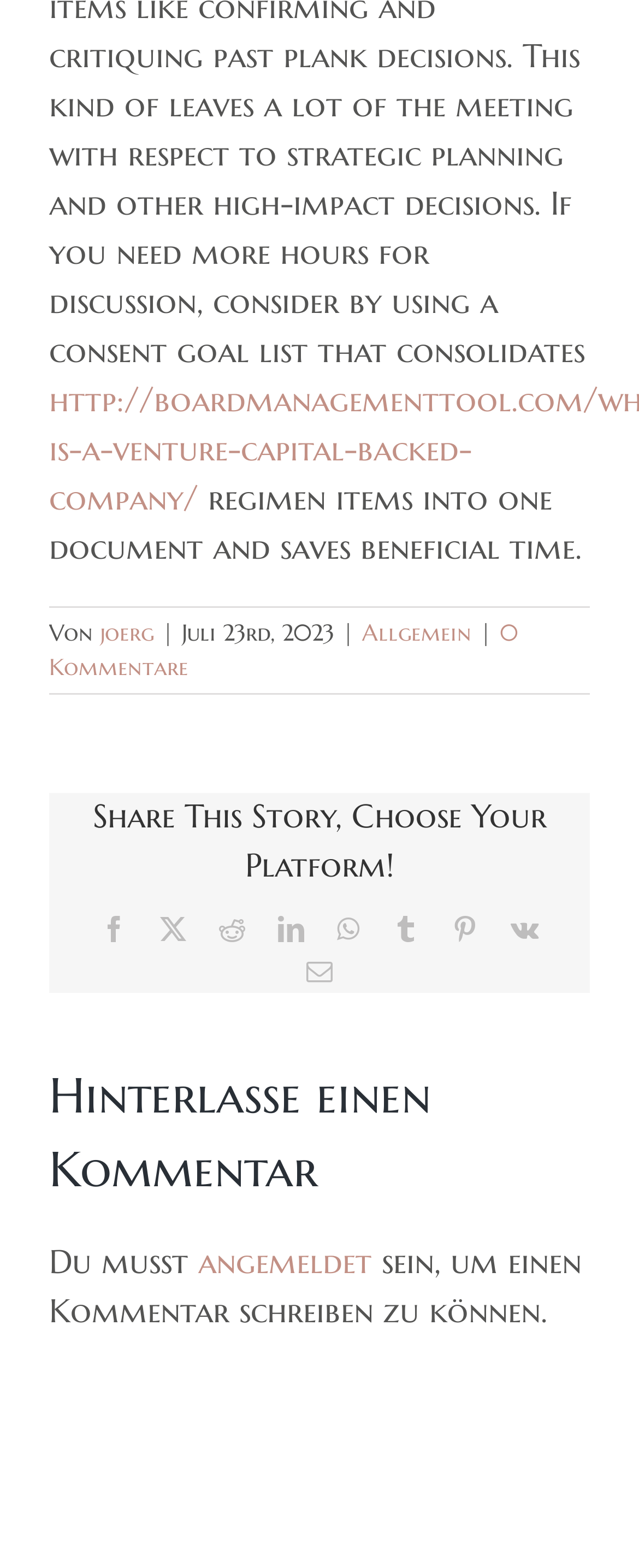Locate the bounding box coordinates of the element you need to click to accomplish the task described by this instruction: "Read comments".

[0.077, 0.394, 0.81, 0.435]